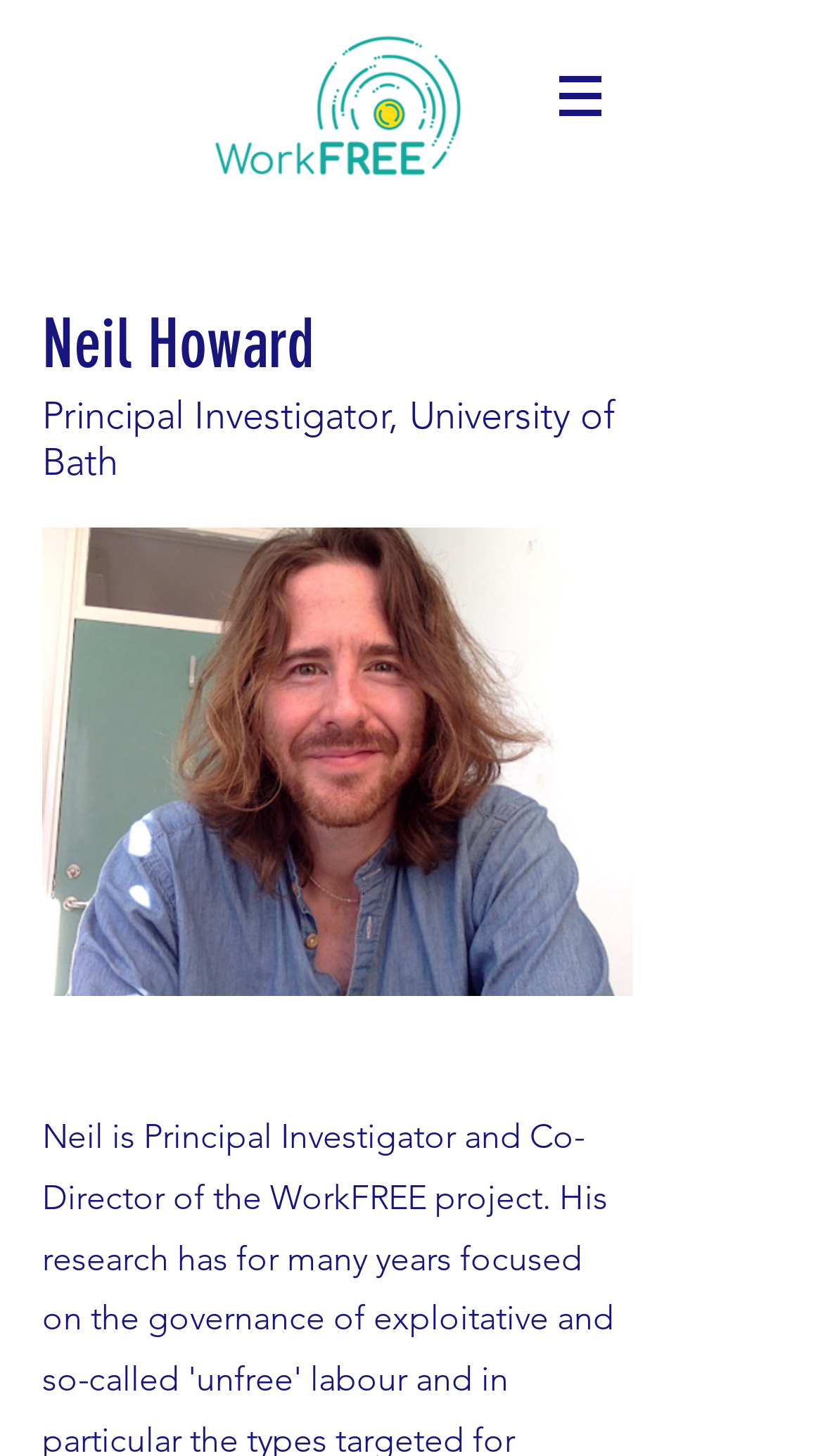What is the format of Neil Howard's image?
Using the image, respond with a single word or phrase.

png